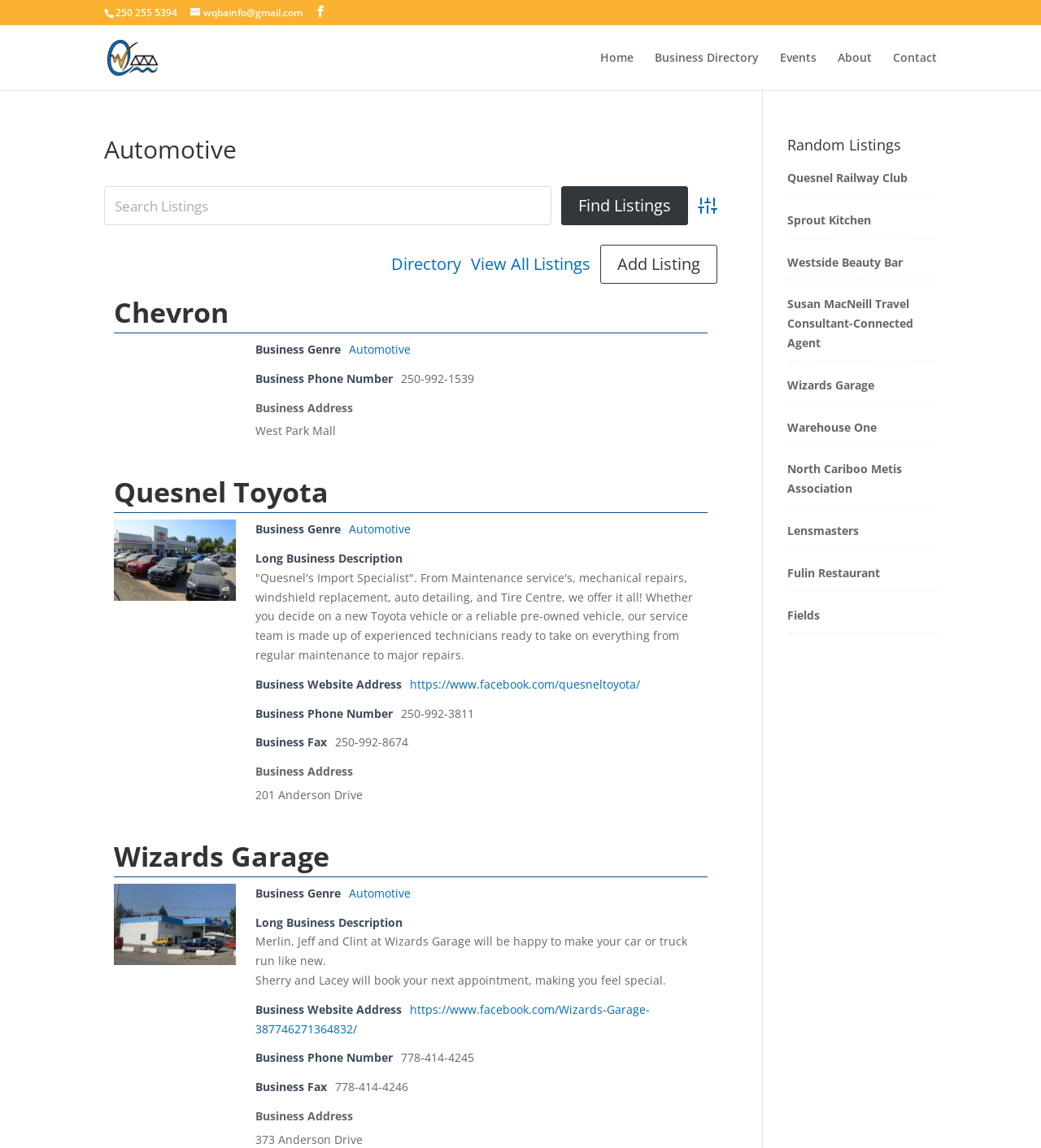Based on the element description: "alt="West Quesnel Business Association"", identify the bounding box coordinates for this UI element. The coordinates must be four float numbers between 0 and 1, listed as [left, top, right, bottom].

[0.103, 0.042, 0.193, 0.056]